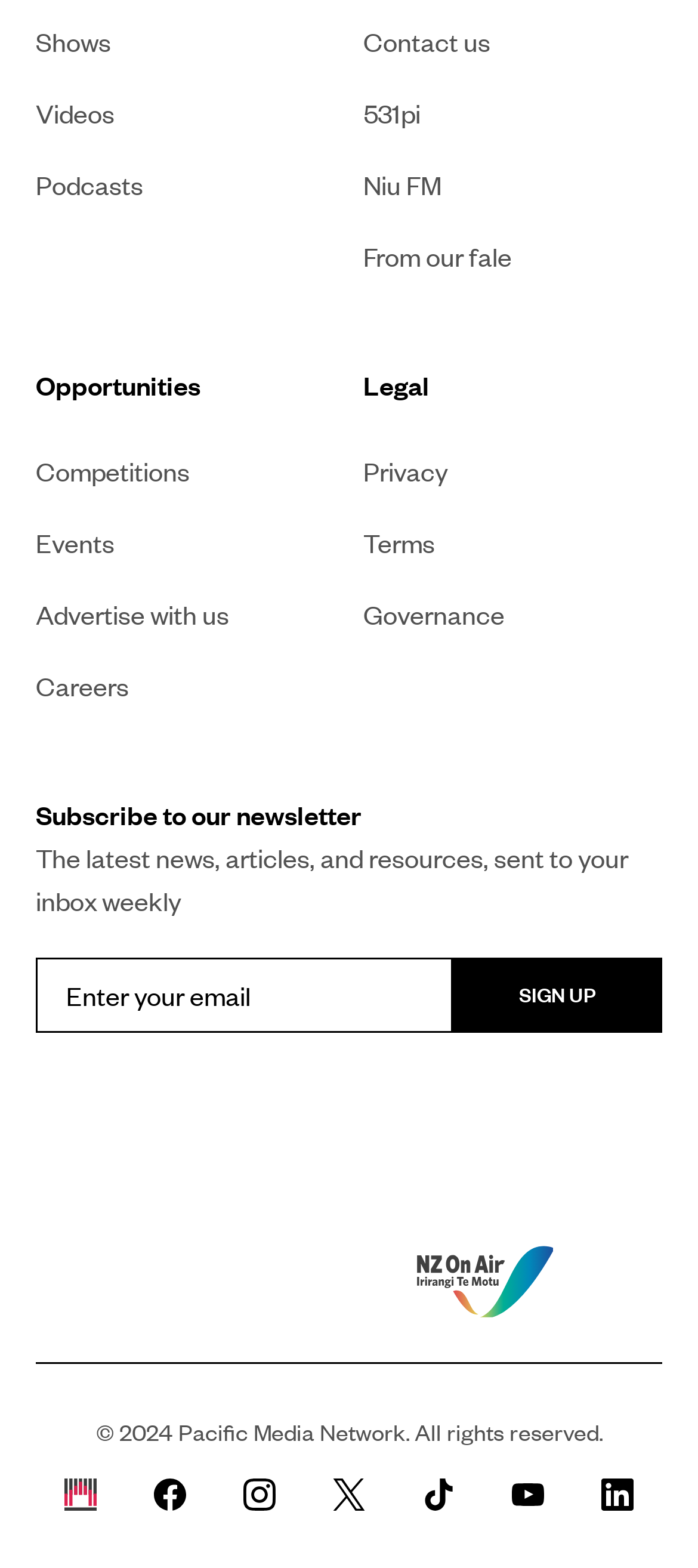Give a one-word or one-phrase response to the question:
How many links are there in the top left section?

6